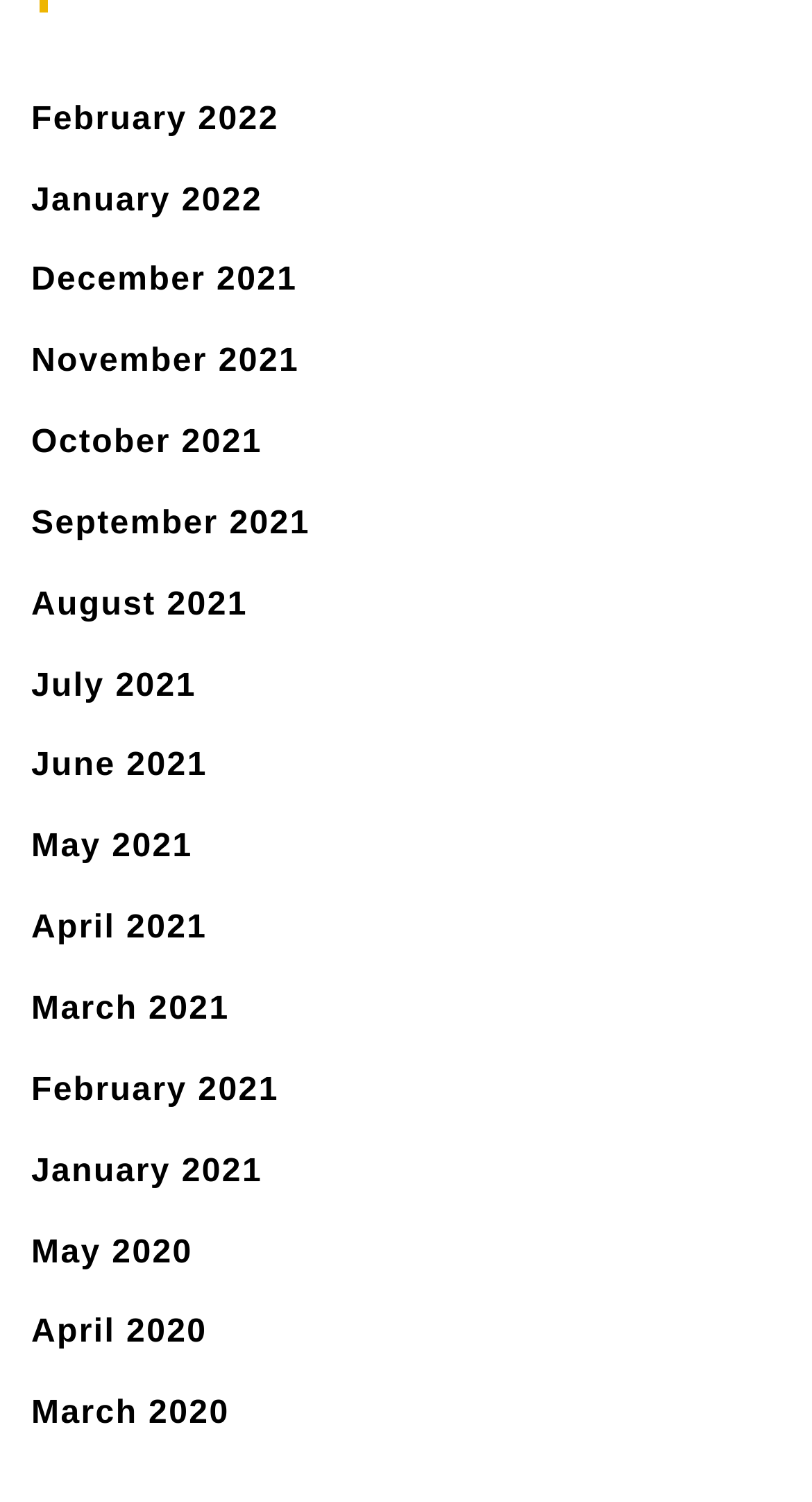Pinpoint the bounding box coordinates of the clickable element needed to complete the instruction: "view May 2020". The coordinates should be provided as four float numbers between 0 and 1: [left, top, right, bottom].

[0.038, 0.822, 0.237, 0.845]